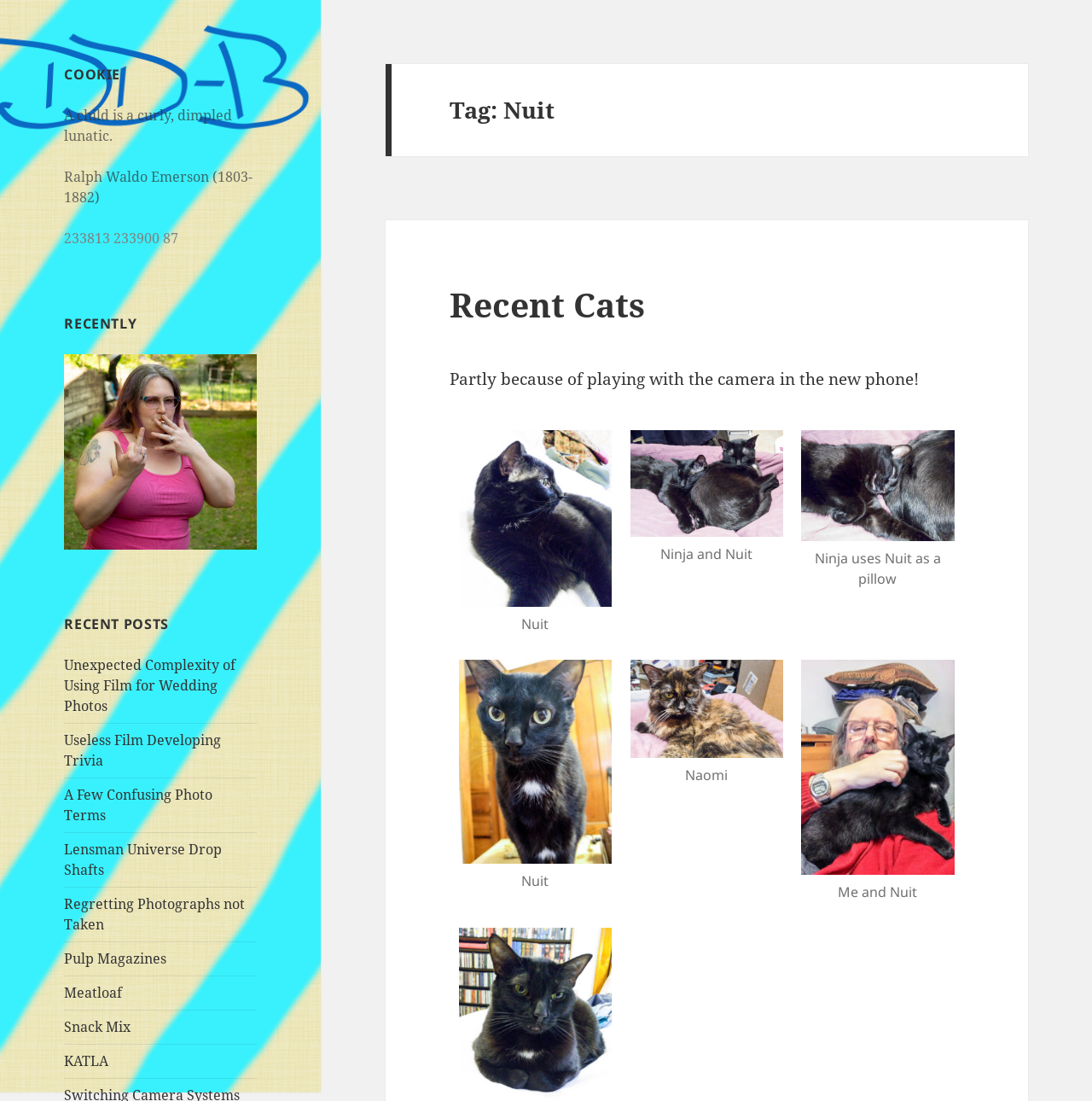What is the category of the posts listed?
Answer the question with a thorough and detailed explanation.

The category of the posts listed is 'Recent posts', which is indicated by the heading 'RECENT POSTS' on the webpage. Below this heading, there are several links to different posts, such as 'Unexpected Complexity of Using Film for Wedding Photos' and 'Useless Film Developing Trivia'.